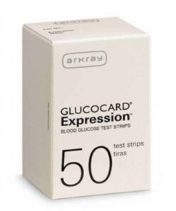Answer the question briefly using a single word or phrase: 
How many test strips are in the box?

50